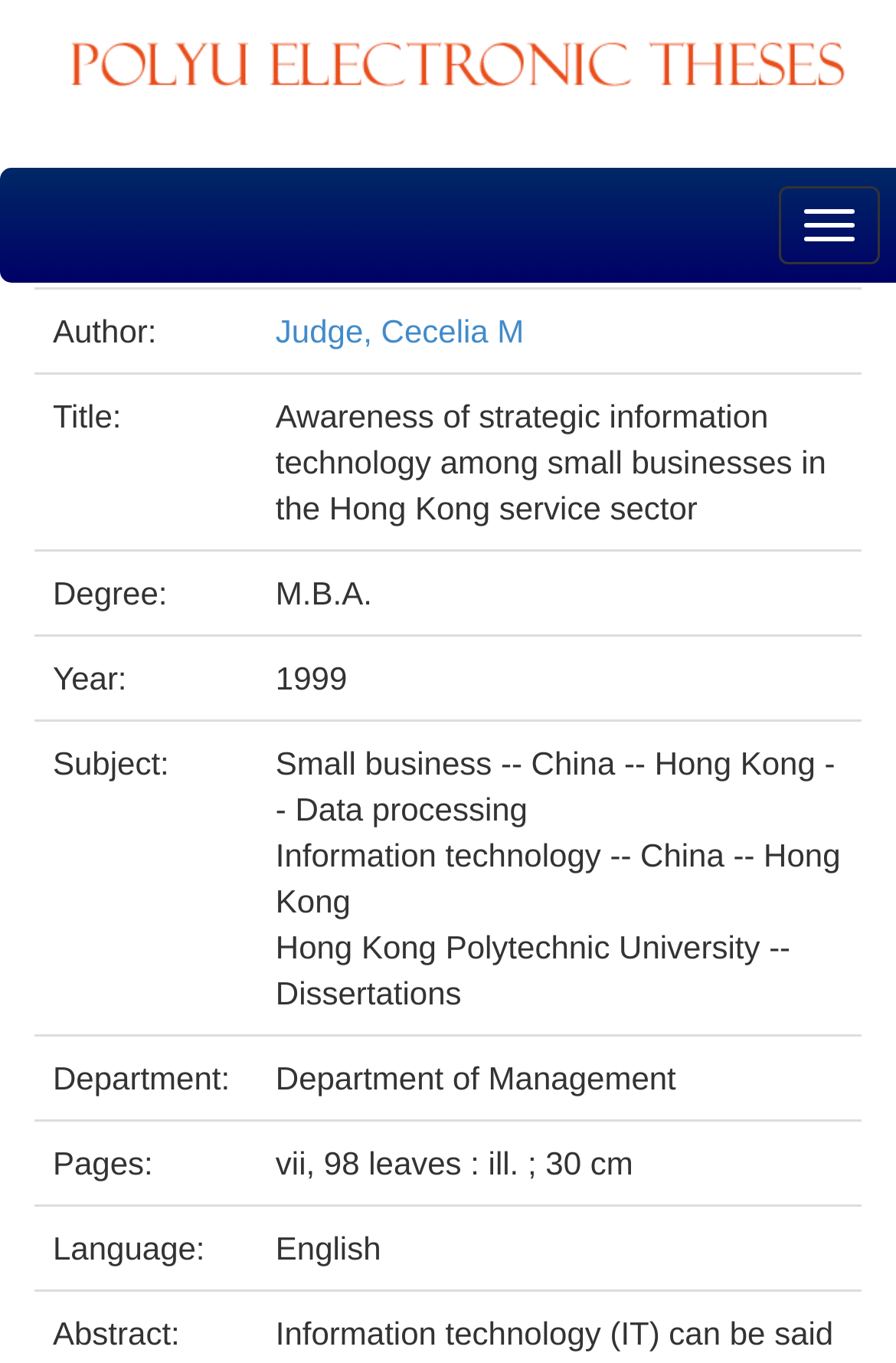Construct a thorough caption encompassing all aspects of the webpage.

The webpage is a thesis description page from PolyU Electronic Theses. At the top, there is a link and an image, which are aligned horizontally and take up most of the width of the page. Below them, there is a button on the right side of the page.

The main content of the page is a table with multiple rows, each containing two grid cells. The table is divided into sections, with labels on the left and corresponding information on the right. The sections include author information, title, degree, year, subject, department, and pages. The author's name is Judge, Cecelia M, and the title is "Awareness of strategic information technology among small businesses in the Hong Kong service sector". The degree is M.B.A., and the year is 1999. The subject includes keywords such as small business, data processing, and Hong Kong Polytechnic University. The department is the Department of Management, and the thesis has vii, 98 leaves with illustrations, and is written in English.

Overall, the page provides a detailed description of a thesis, with organized sections and clear labels, making it easy to find specific information.